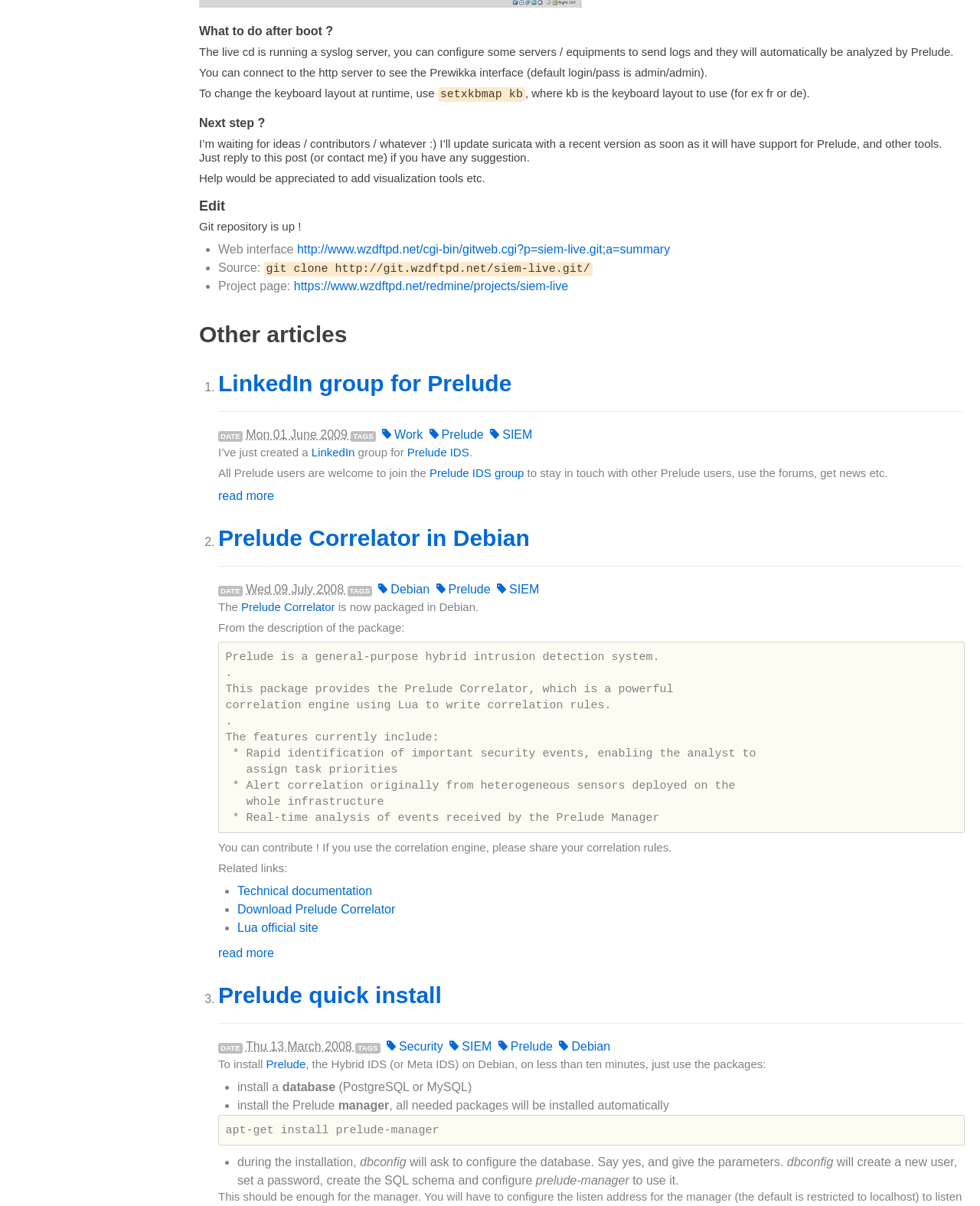Please identify the bounding box coordinates of the area that needs to be clicked to fulfill the following instruction: "Click the 'read more' link."

[0.223, 0.406, 0.28, 0.417]